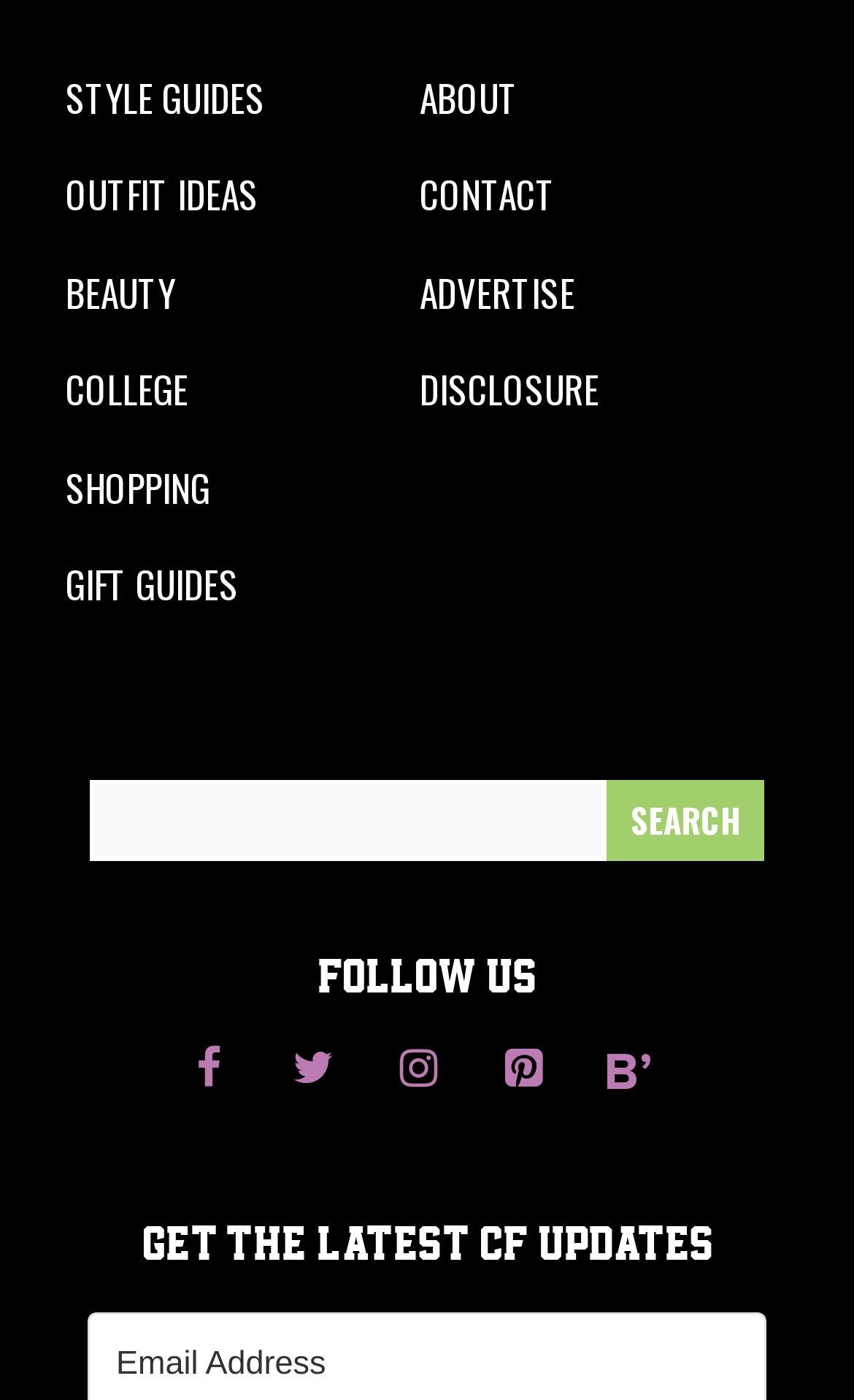Please determine the bounding box coordinates for the element that should be clicked to follow these instructions: "Click on the STYLE GUIDES link".

[0.077, 0.049, 0.31, 0.089]